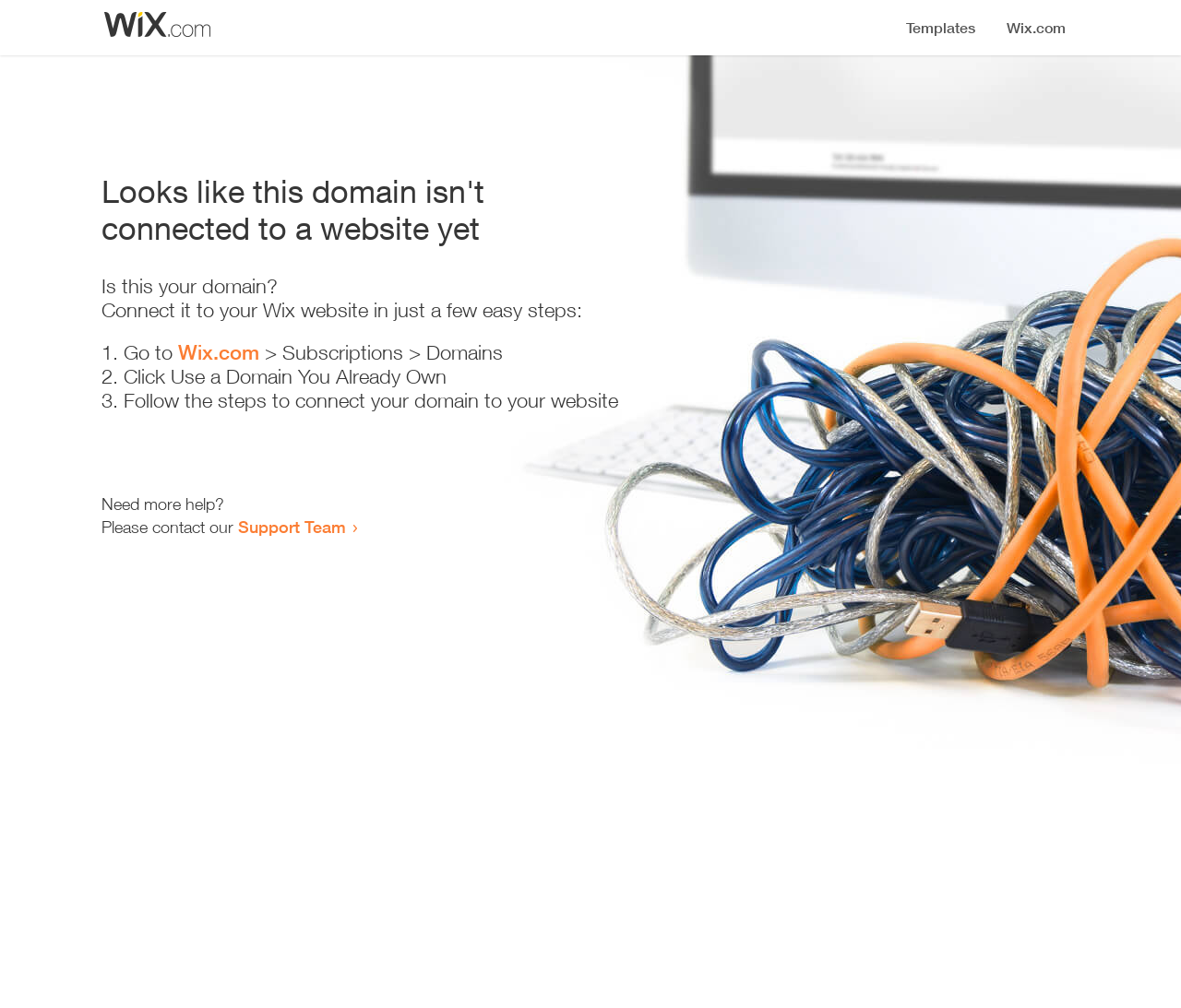Who can I contact for more help?
Based on the screenshot, give a detailed explanation to answer the question.

The webpage provides a link to the 'Support Team' with the text 'Need more help? Please contact our', indicating that the Support Team can be contacted for more help.